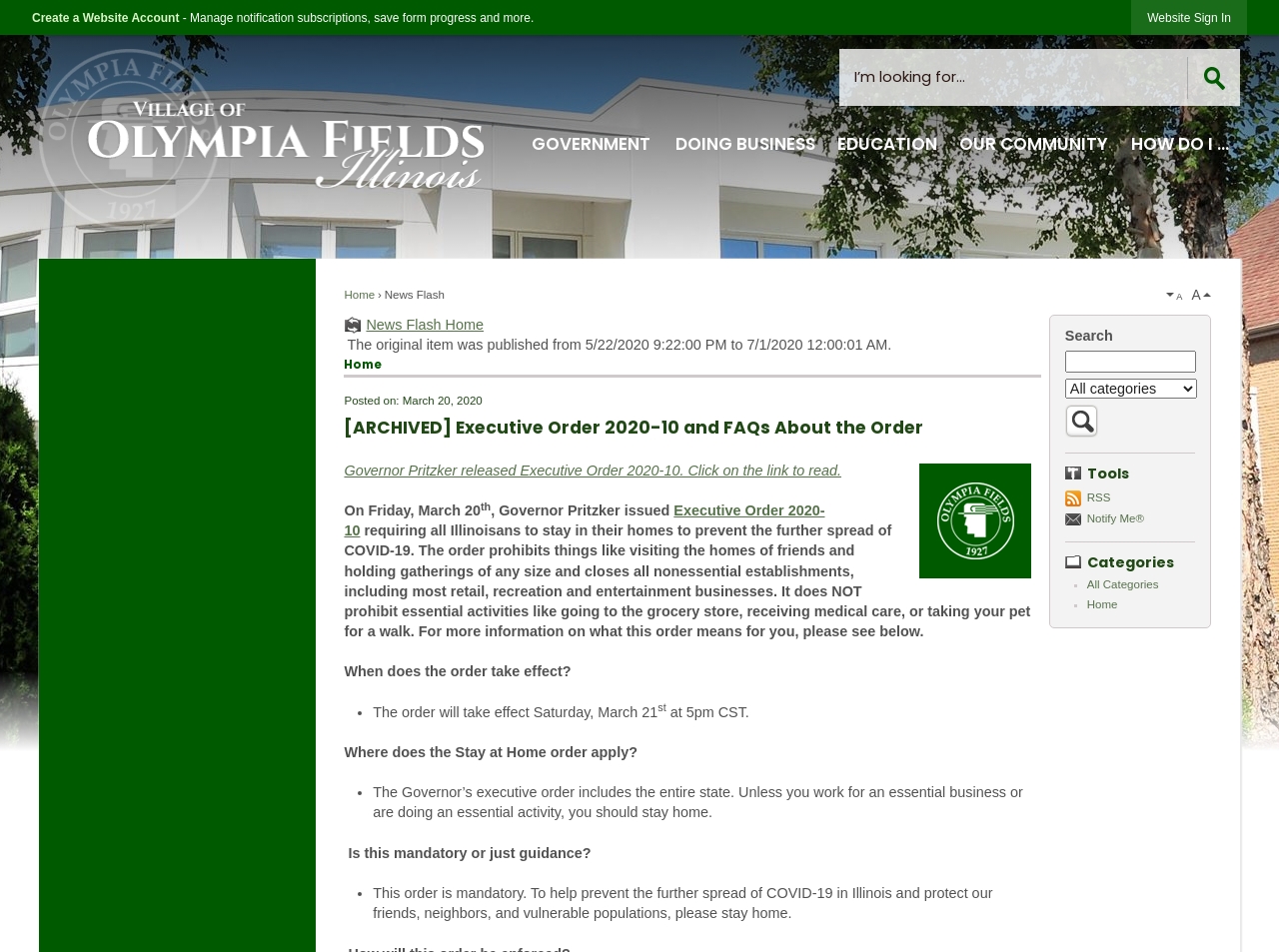When does the Stay at Home order take effect?
We need a detailed and meticulous answer to the question.

The webpage states that the order will take effect on Saturday, March 21 at 5pm CST, as mentioned in the section 'When does the order take effect?'.